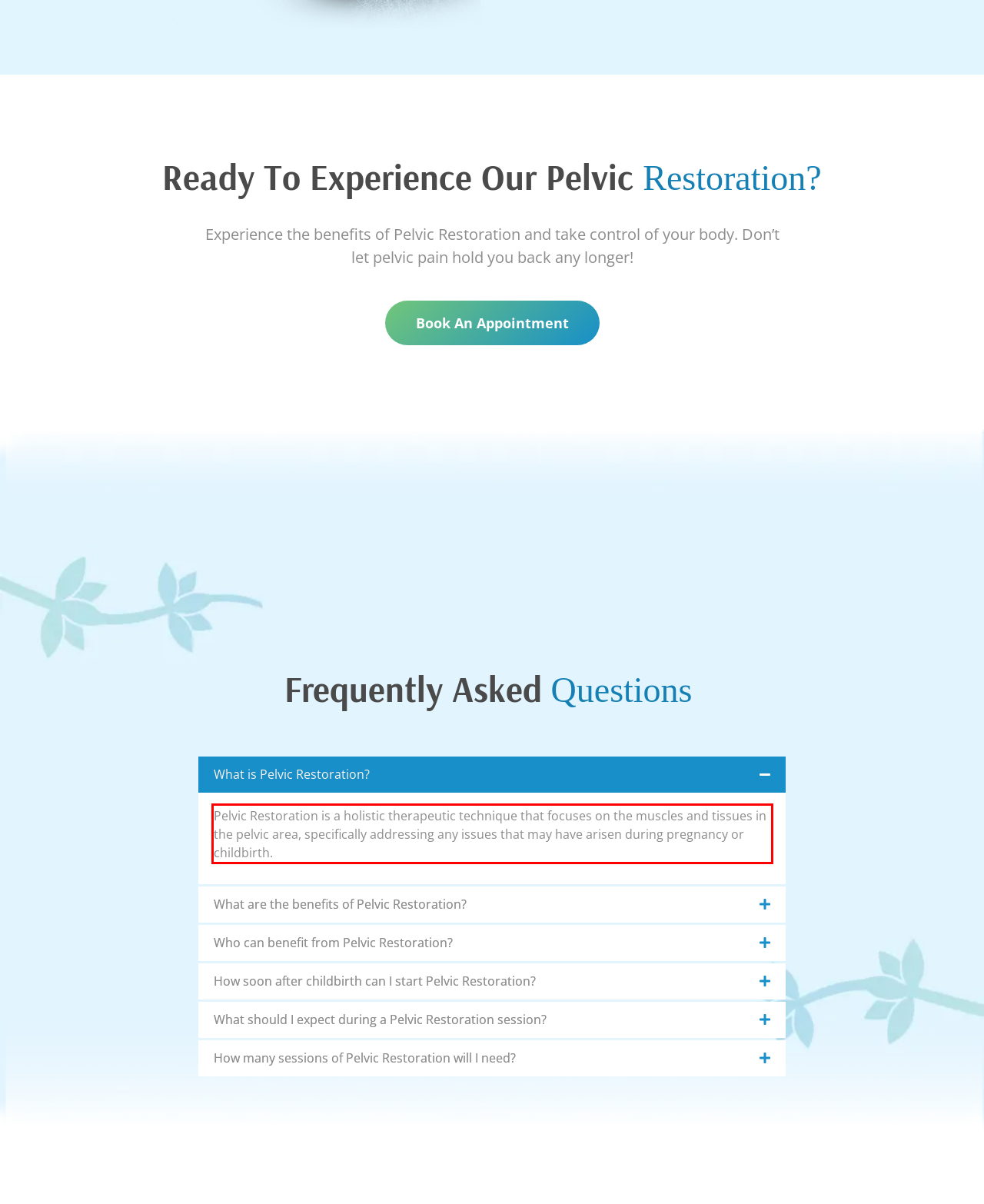The screenshot provided shows a webpage with a red bounding box. Apply OCR to the text within this red bounding box and provide the extracted content.

Pelvic Restoration is a holistic therapeutic technique that focuses on the muscles and tissues in the pelvic area, specifically addressing any issues that may have arisen during pregnancy or childbirth.